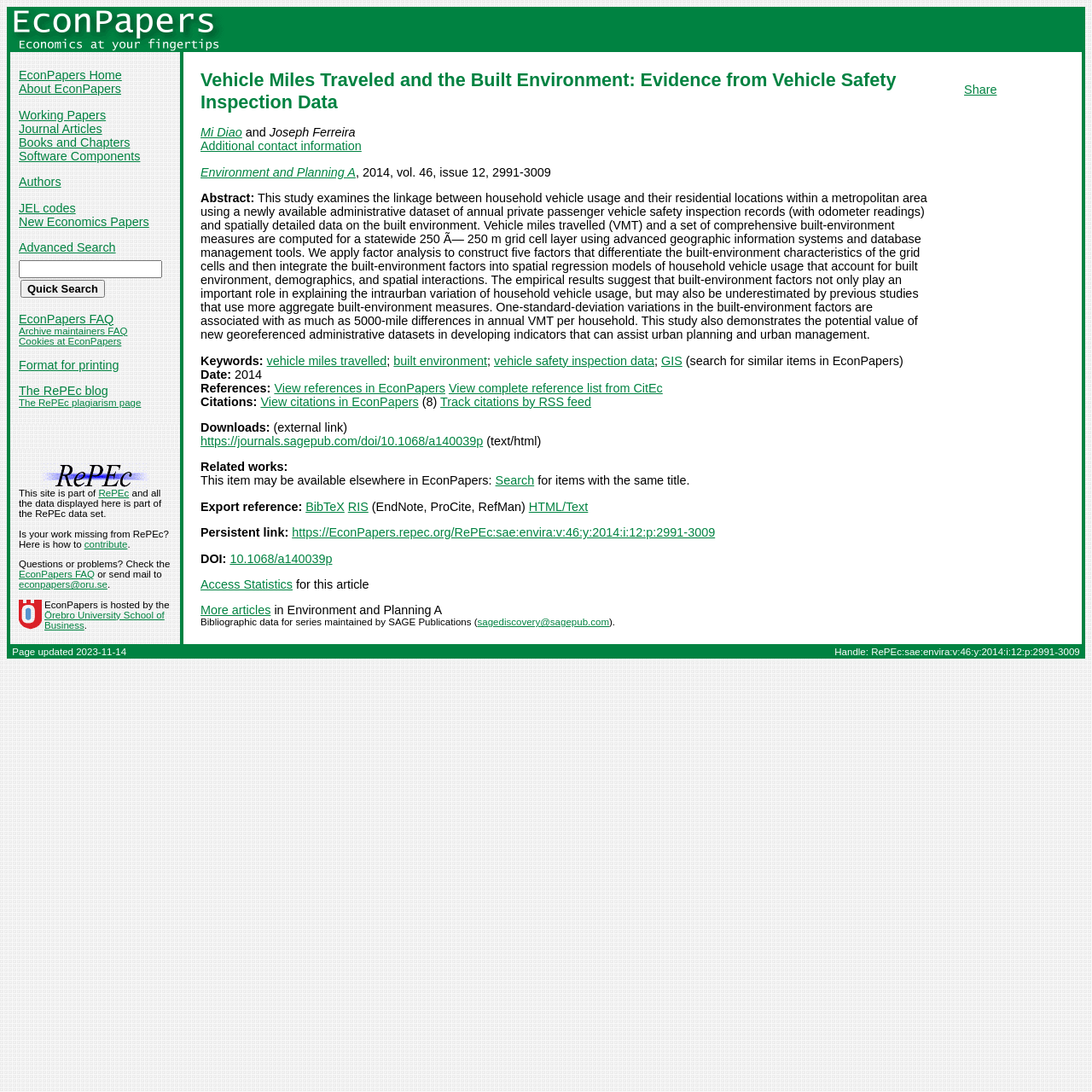Illustrate the webpage's structure and main components comprehensively.

This webpage is about a research article titled "Vehicle Miles Traveled and the Built Environment: Evidence from Vehicle Safety Inspection Data" by Mi Diao and Joseph Ferreira. The article is published in Environment and Planning A, volume 46, issue 12, in 2014.

At the top of the page, there is a header section with the title "EconPapers" and a search bar. Below the header, there is a navigation menu with links to various sections of the website, including "EconPapers Home", "About EconPapers", "Working Papers", "Journal Articles", and more.

The main content of the page is divided into two sections. The left section contains the article's title, authors, and abstract. The abstract summarizes the study, which examines the relationship between household vehicle usage and residential locations within a metropolitan area using a newly available administrative dataset of annual private passenger vehicle safety inspection records and spatially detailed data on the built environment.

The right section contains the article's metadata, including keywords, date, references, citations, and download links. There are also links to related works and export references in various formats.

At the bottom of the page, there is a footer section with links to access statistics for the article and more articles in Environment and Planning A.